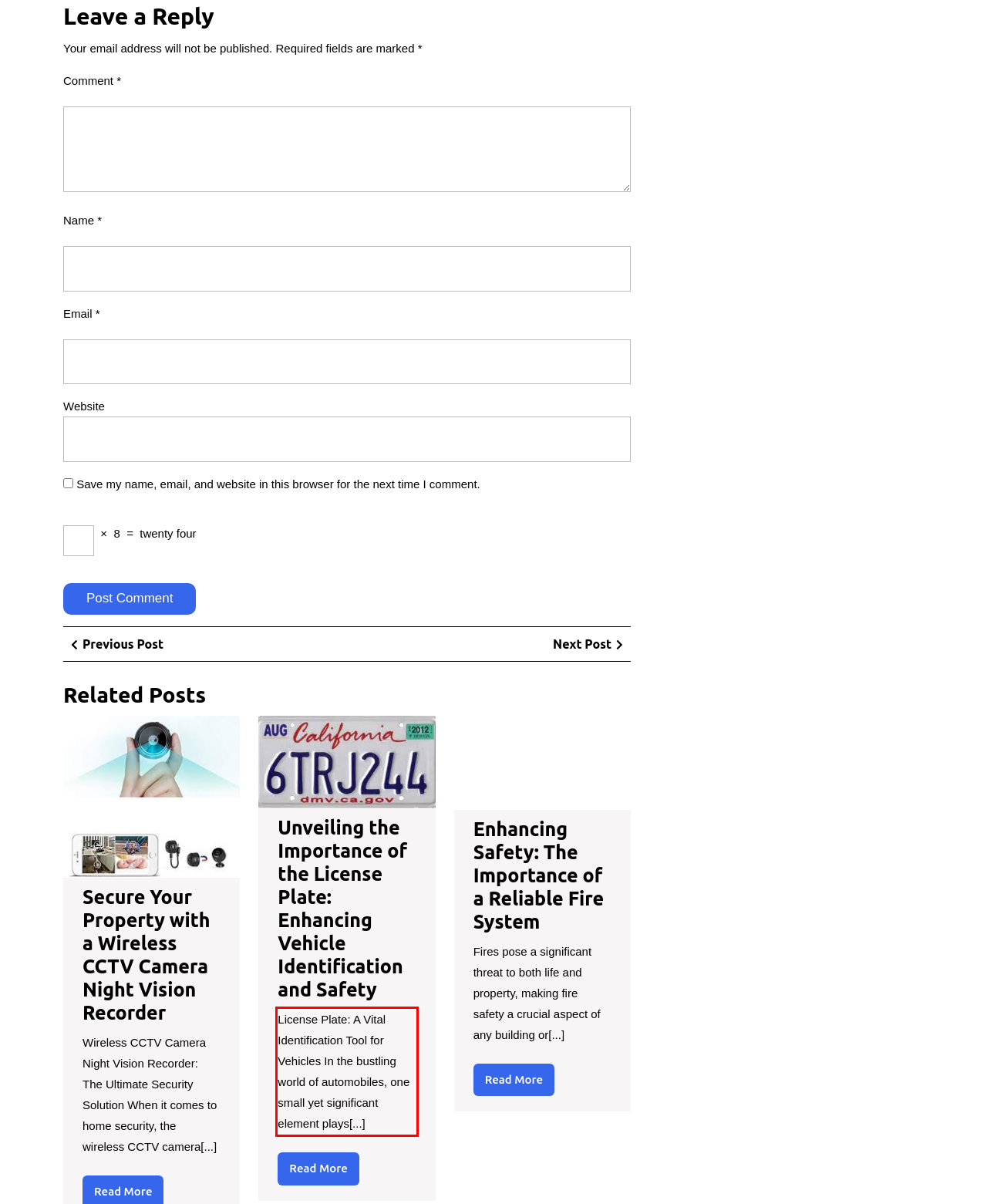Please identify the text within the red rectangular bounding box in the provided webpage screenshot.

License Plate: A Vital Identification Tool for Vehicles In the bustling world of automobiles, one small yet significant element plays[...]